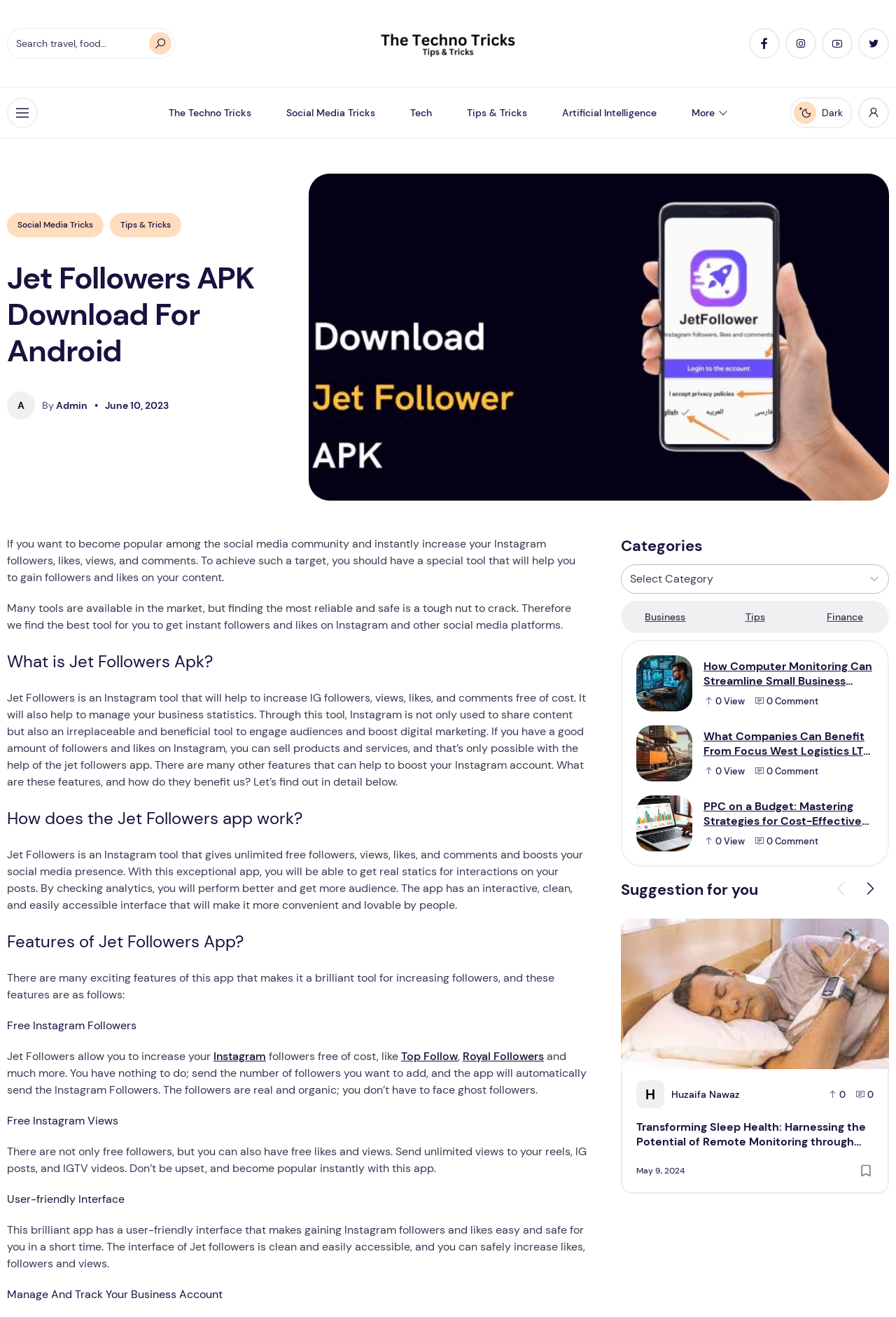Answer the question below using just one word or a short phrase: 
How does Jet Followers App work?

Gives unlimited free followers, views, likes, and comments